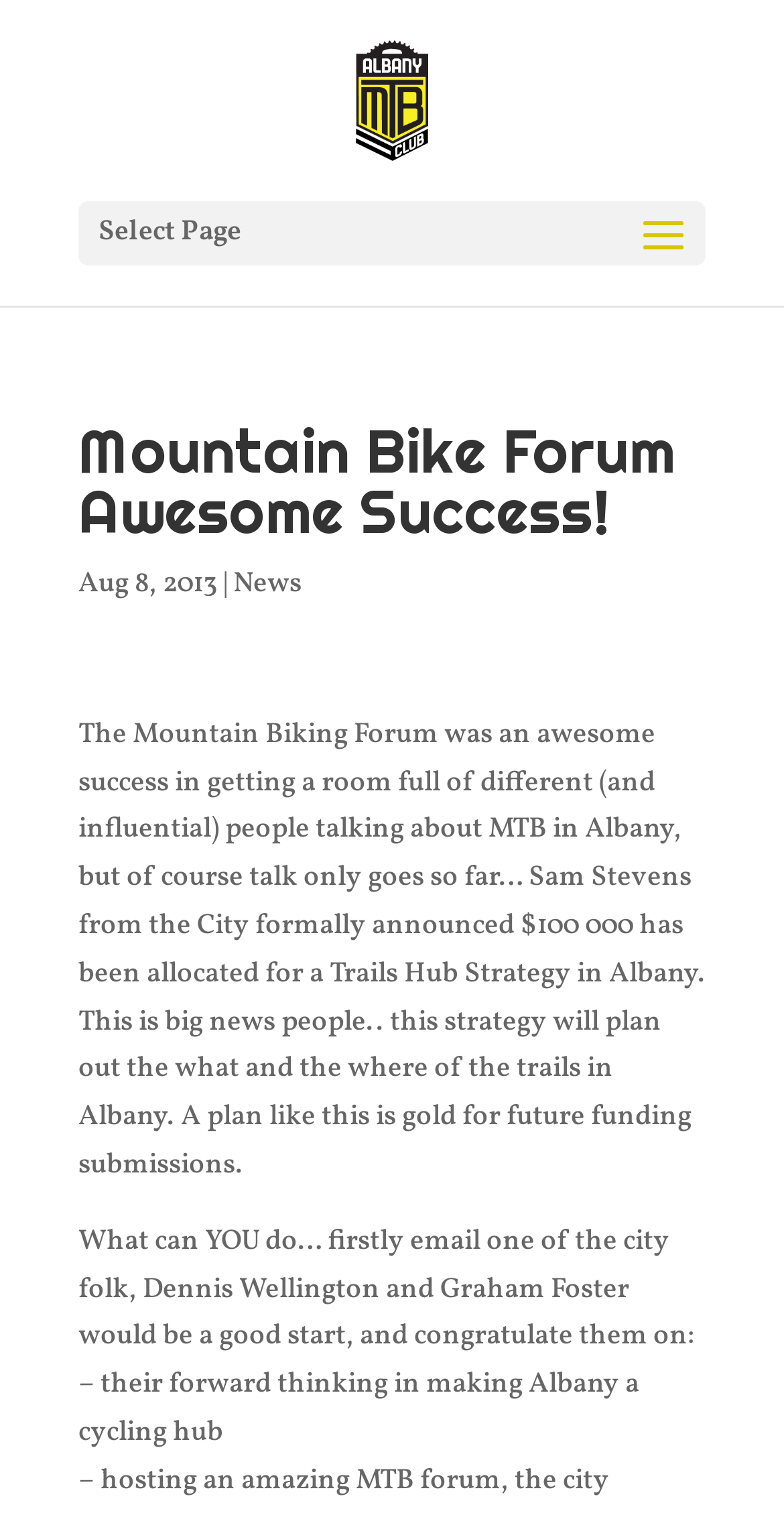What is the significance of the Trails Hub Strategy?
Please describe in detail the information shown in the image to answer the question.

I found the significance of the Trails Hub Strategy by reading the article content which states that 'A plan like this is gold for future funding submissions'.